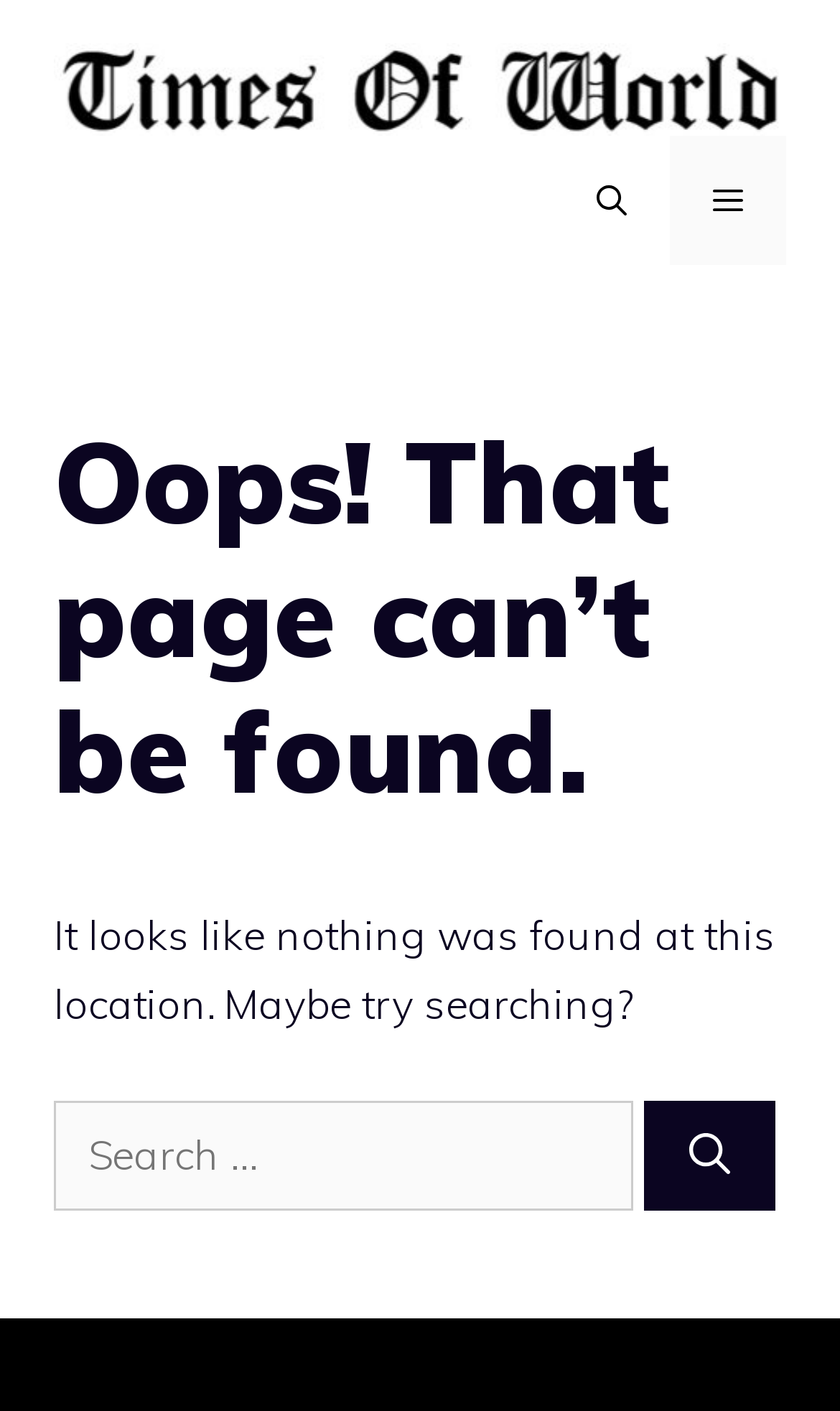What is the purpose of the button with the text 'MENU'?
Please answer the question with a detailed response using the information from the screenshot.

I inferred the purpose of the button by looking at its text 'MENU' and its expanded property being set to False, indicating that it controls a menu that is not currently open.